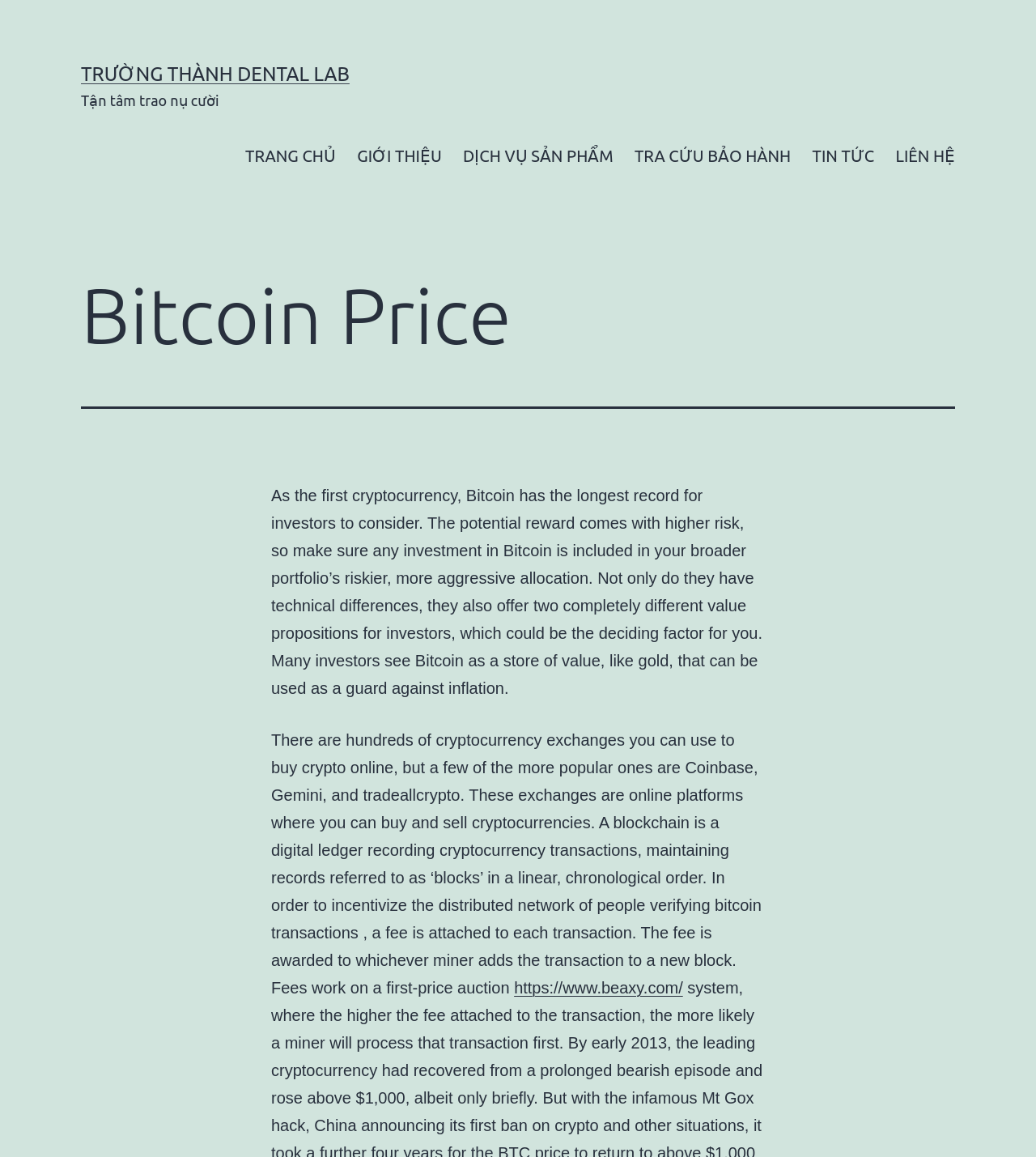Kindly determine the bounding box coordinates of the area that needs to be clicked to fulfill this instruction: "Click on the DỊCH VỤ SẢN PHẨM link".

[0.437, 0.117, 0.602, 0.152]